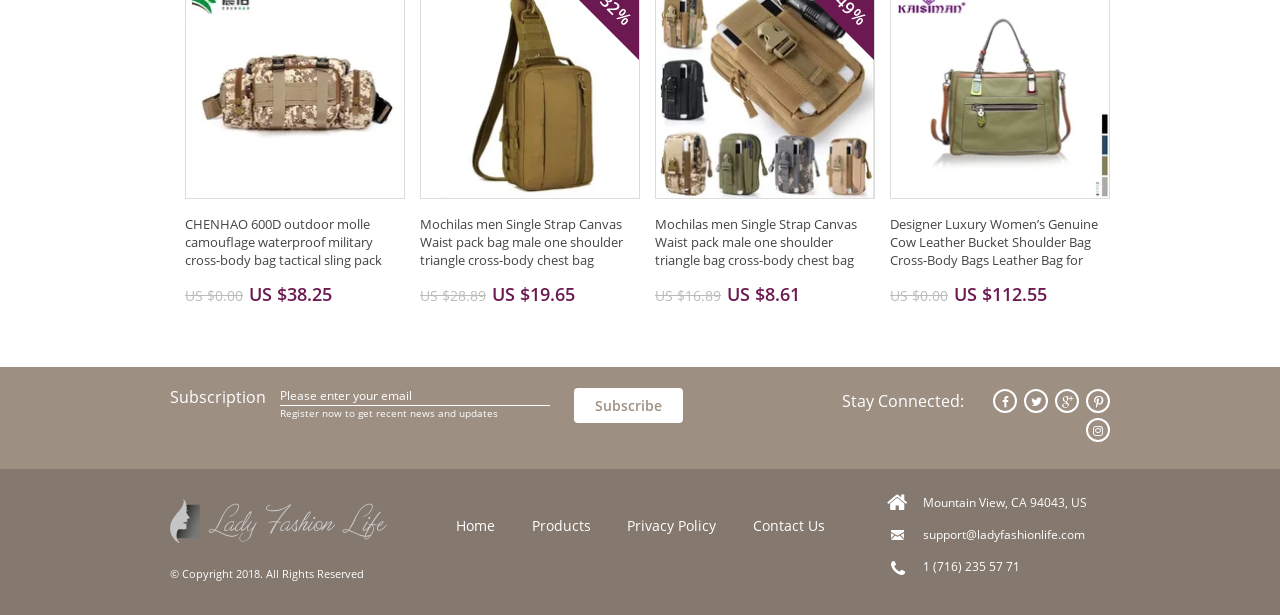What is the company's location?
Look at the image and respond to the question as thoroughly as possible.

The company's location is provided at the bottom of the webpage, which includes the city, state, and zip code, as well as the country.